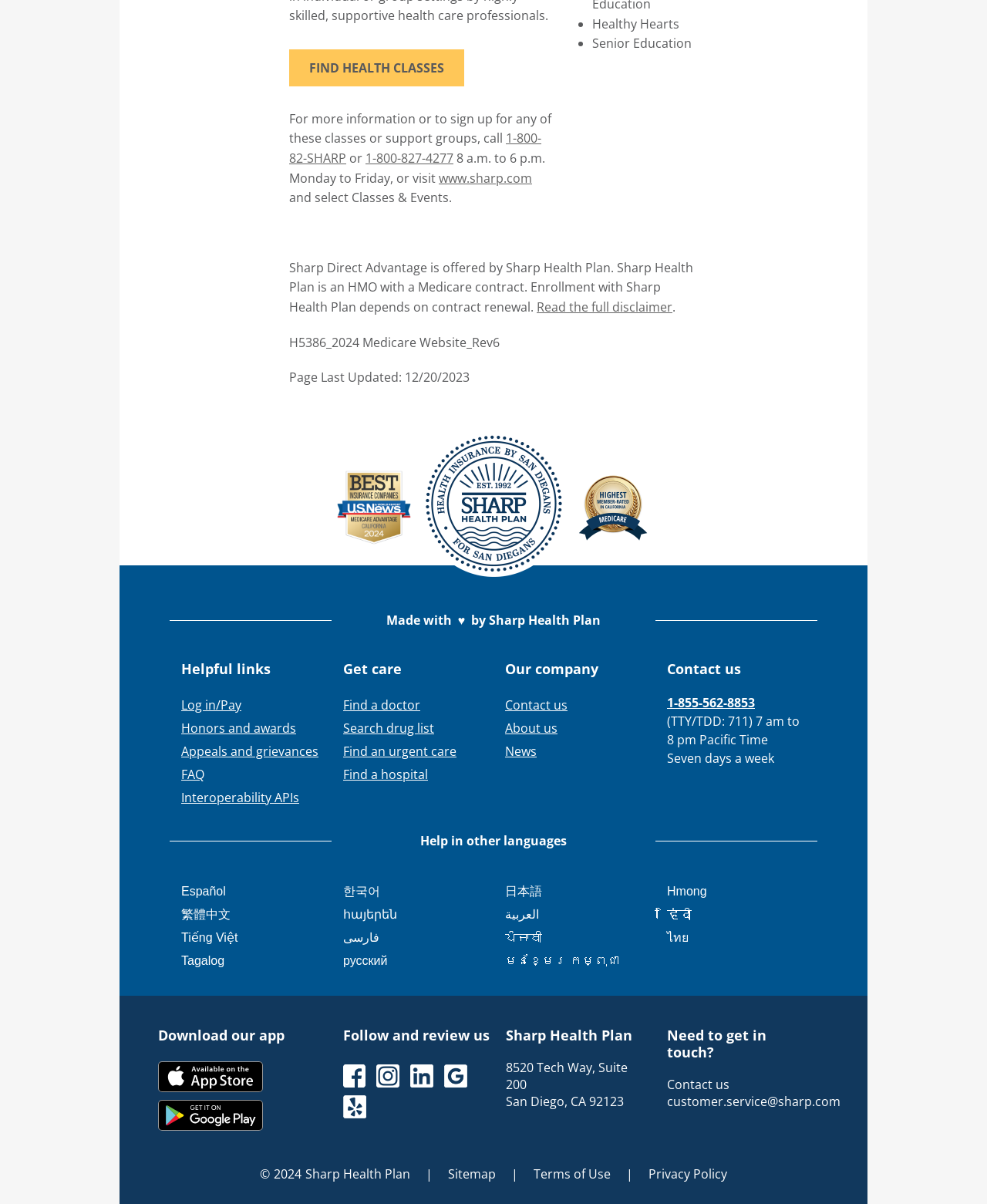Answer the question with a single word or phrase: 
What is the purpose of the 'Find a doctor or pharmacy' link?

To search for doctors or pharmacies